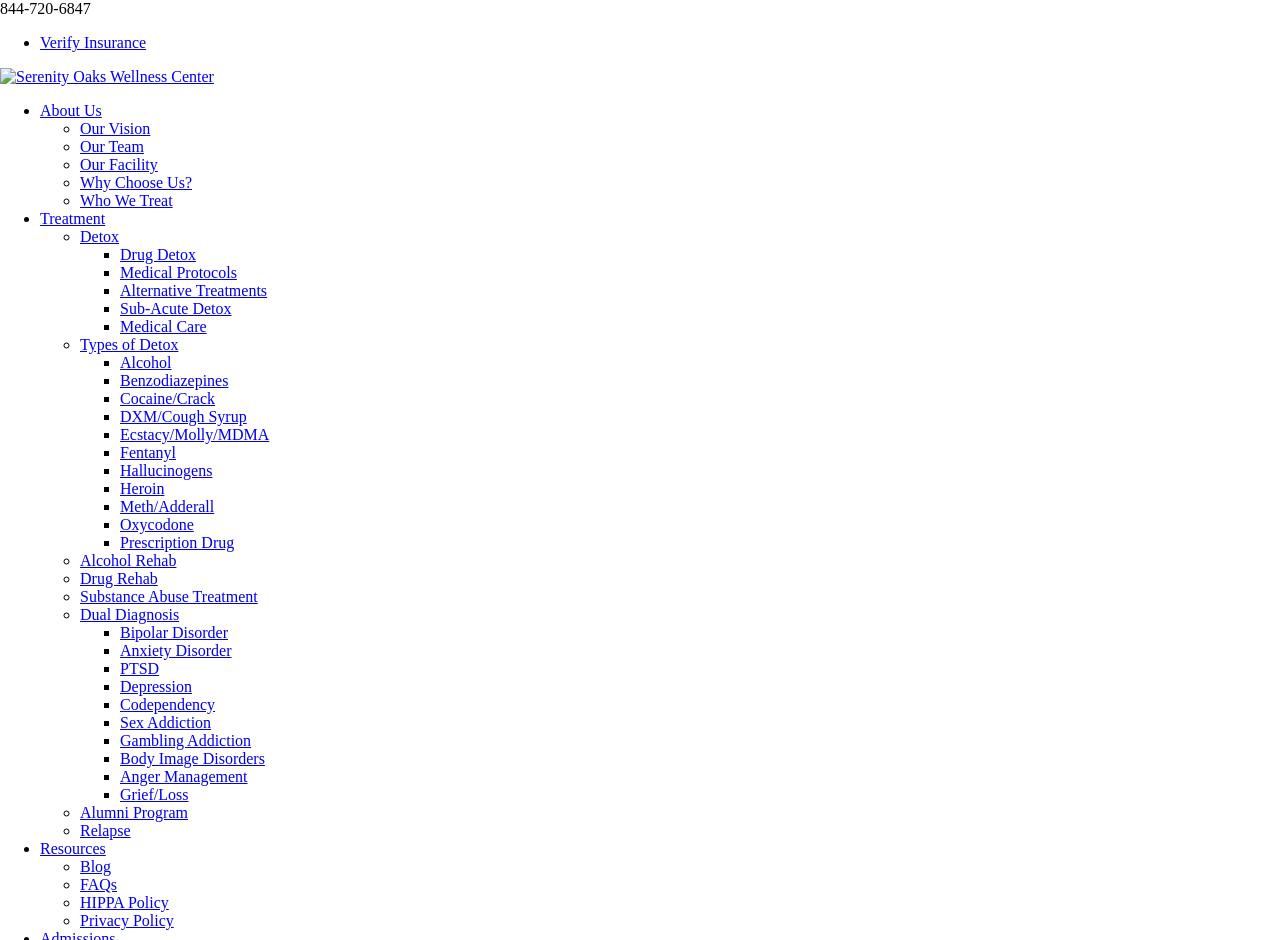Specify the bounding box coordinates for the region that must be clicked to perform the given instruction: "Learn about the facility".

[0.062, 0.166, 0.123, 0.184]